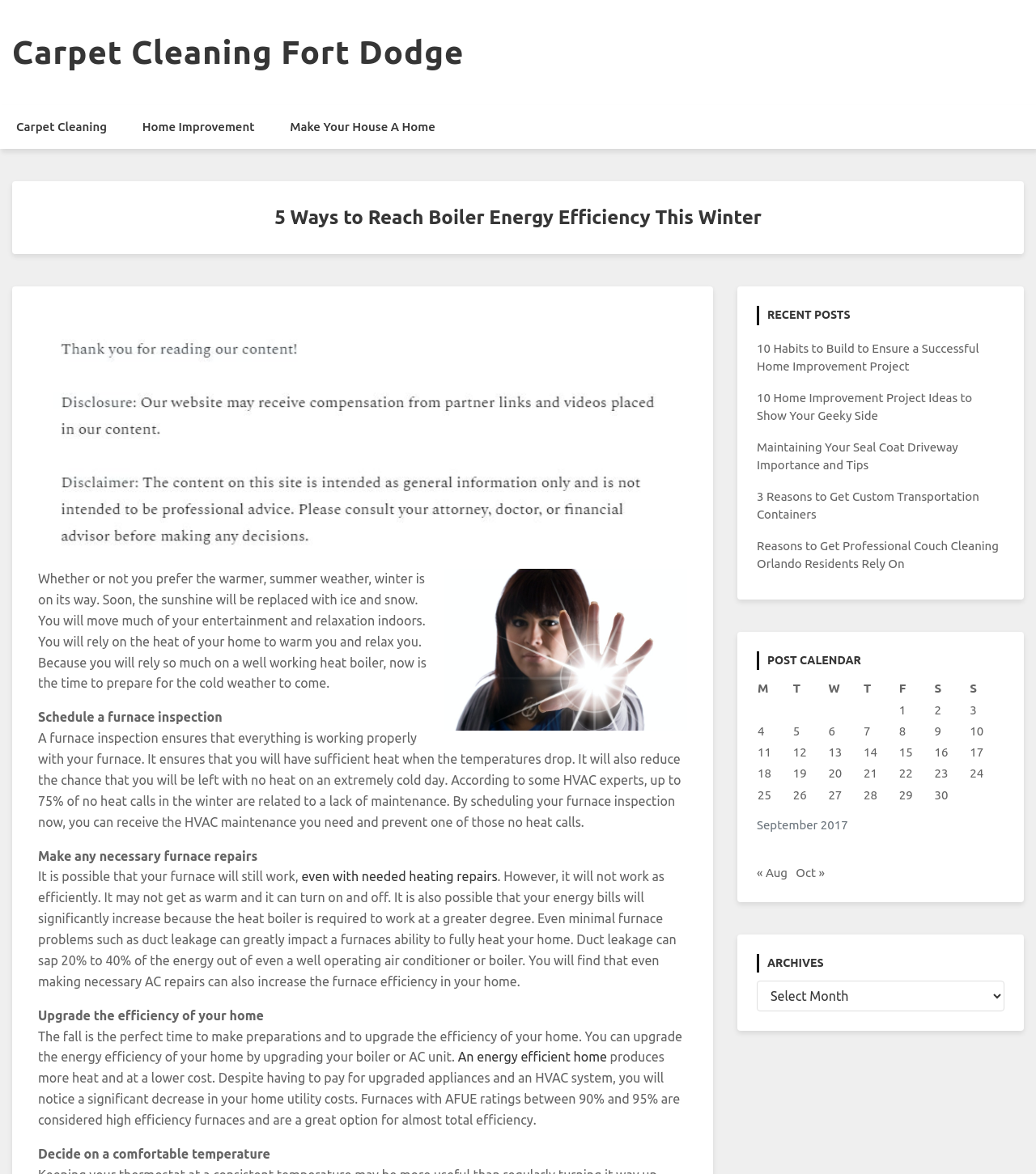Please identify the bounding box coordinates of the clickable area that will fulfill the following instruction: "Read the article '5 Ways to Reach Boiler Energy Efficiency This Winter'". The coordinates should be in the format of four float numbers between 0 and 1, i.e., [left, top, right, bottom].

[0.024, 0.175, 0.976, 0.196]